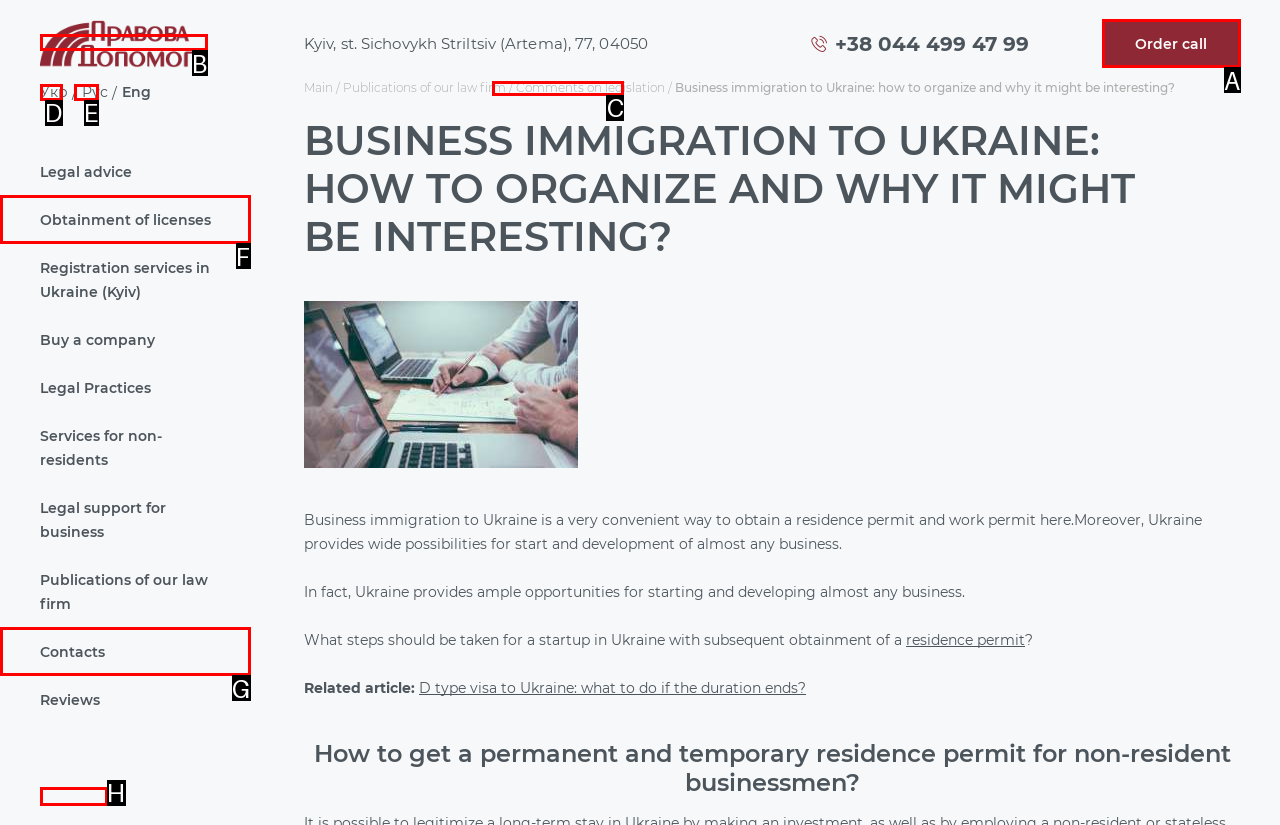Tell me which one HTML element I should click to complete the following task: Click the 'Callback' button
Answer with the option's letter from the given choices directly.

A